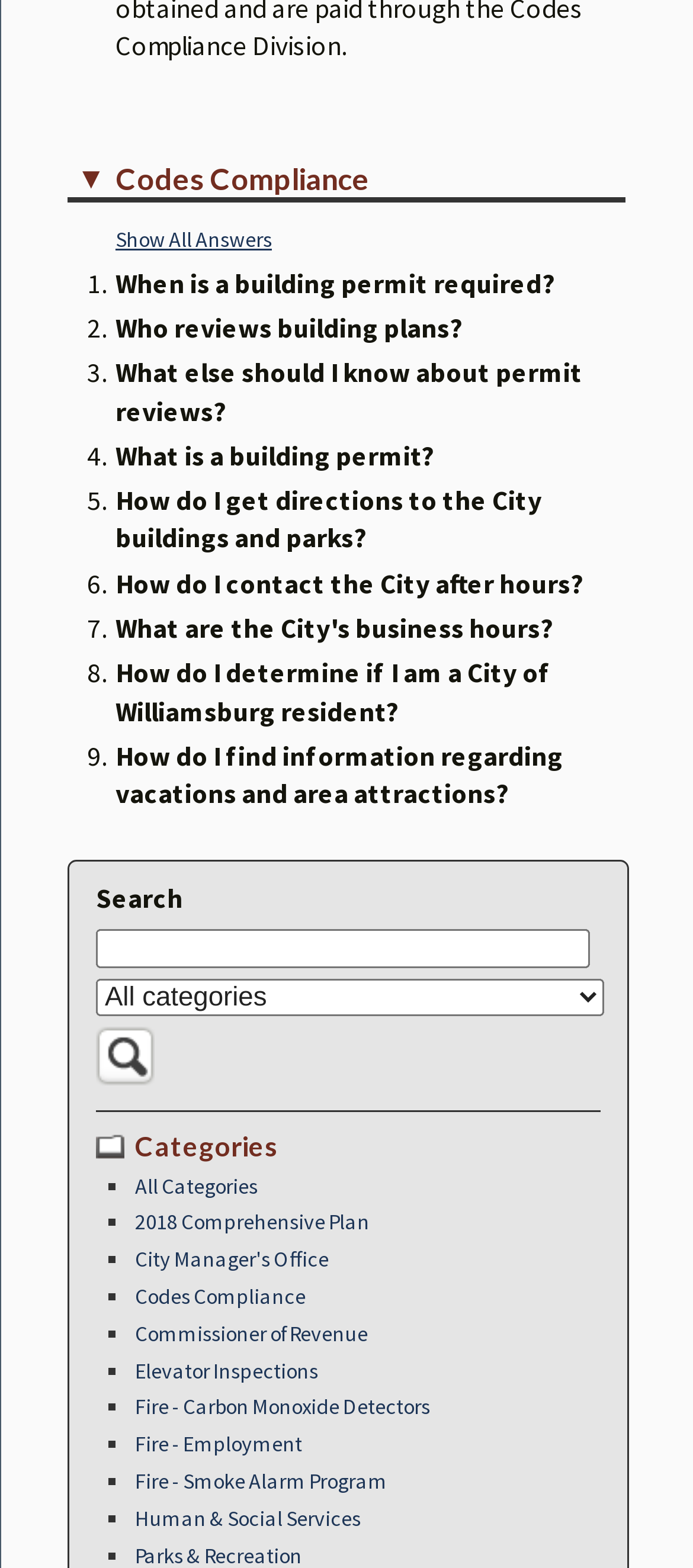Identify the bounding box coordinates for the element you need to click to achieve the following task: "View Myth and Stone homepage". Provide the bounding box coordinates as four float numbers between 0 and 1, in the form [left, top, right, bottom].

None